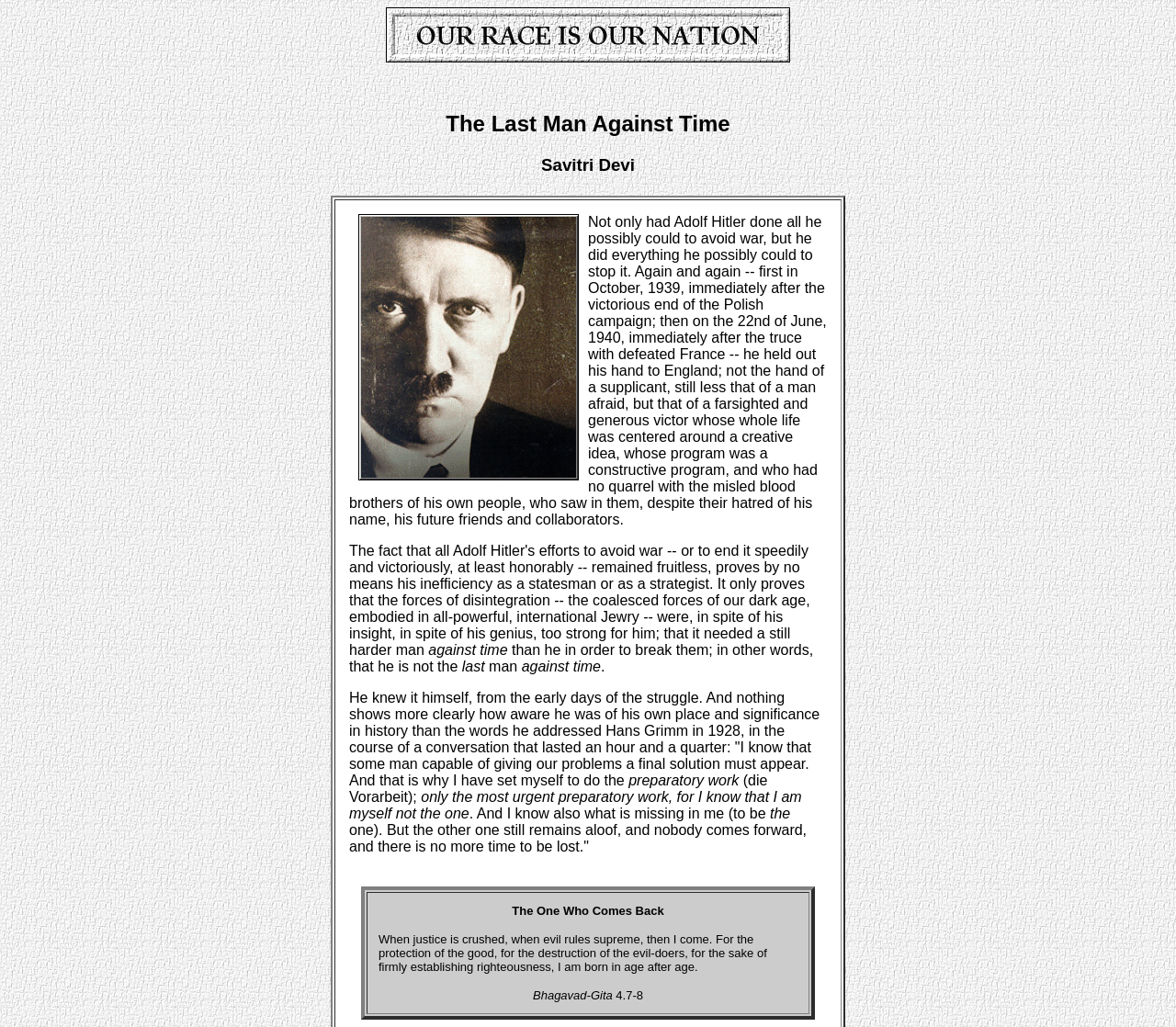Please answer the following question using a single word or phrase: 
What is the theme of the webpage?

Philosophy/Religion